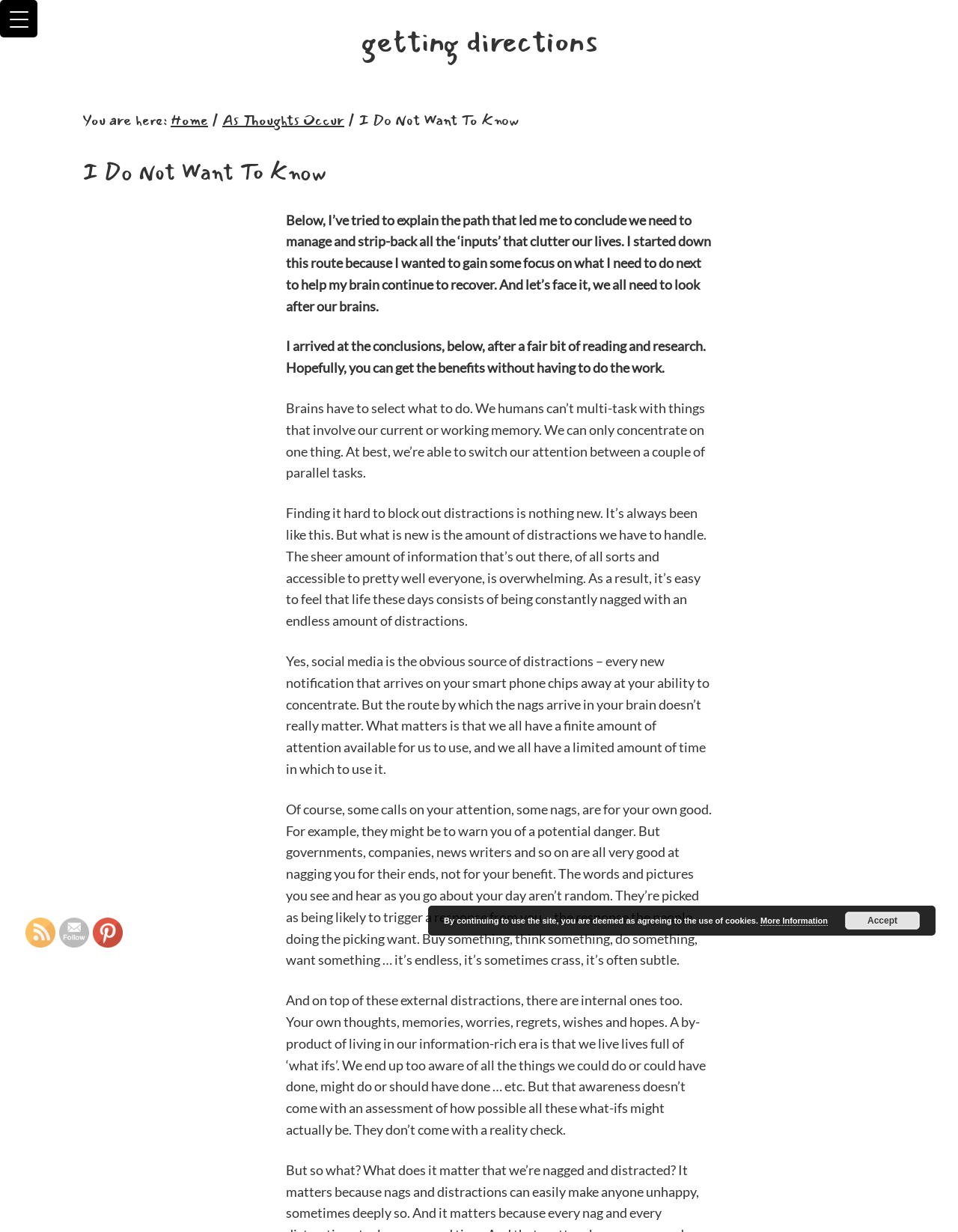How many social media links are at the bottom of the page?
Answer the question in a detailed and comprehensive manner.

I looked at the bottom of the page and found three social media links: 'RSS', 'Follow by Email', and 'Pinterest'.